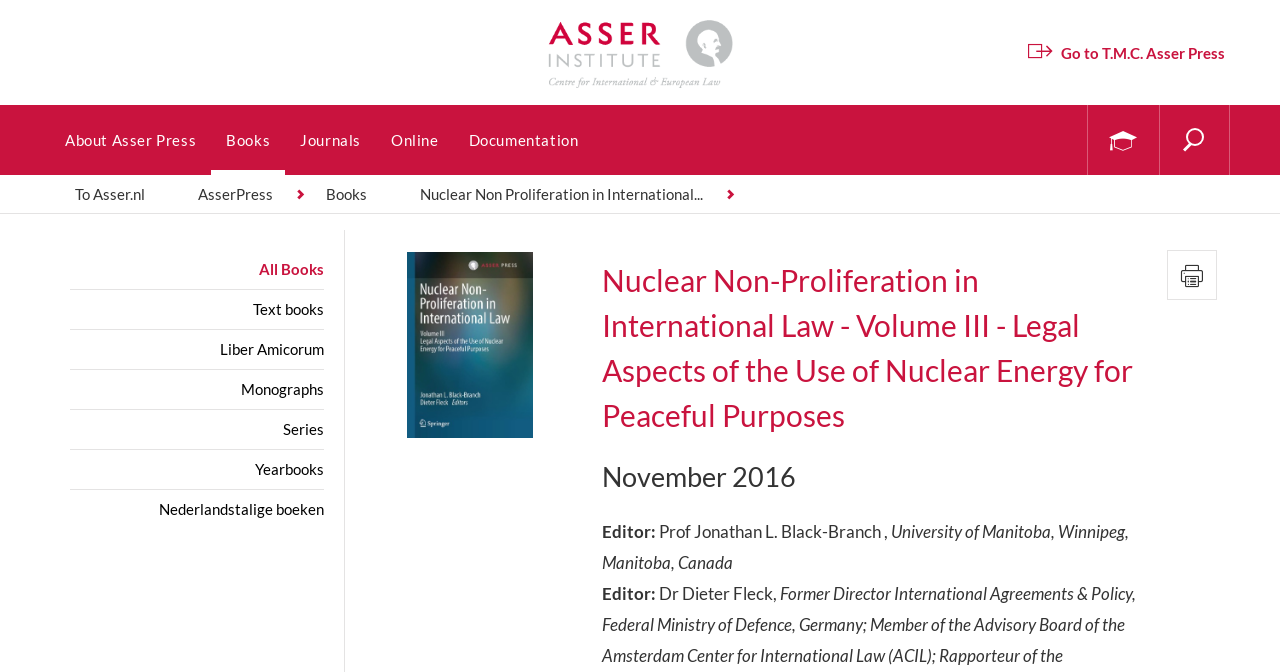Show the bounding box coordinates for the element that needs to be clicked to execute the following instruction: "View all books". Provide the coordinates in the form of four float numbers between 0 and 1, i.e., [left, top, right, bottom].

[0.202, 0.387, 0.253, 0.414]